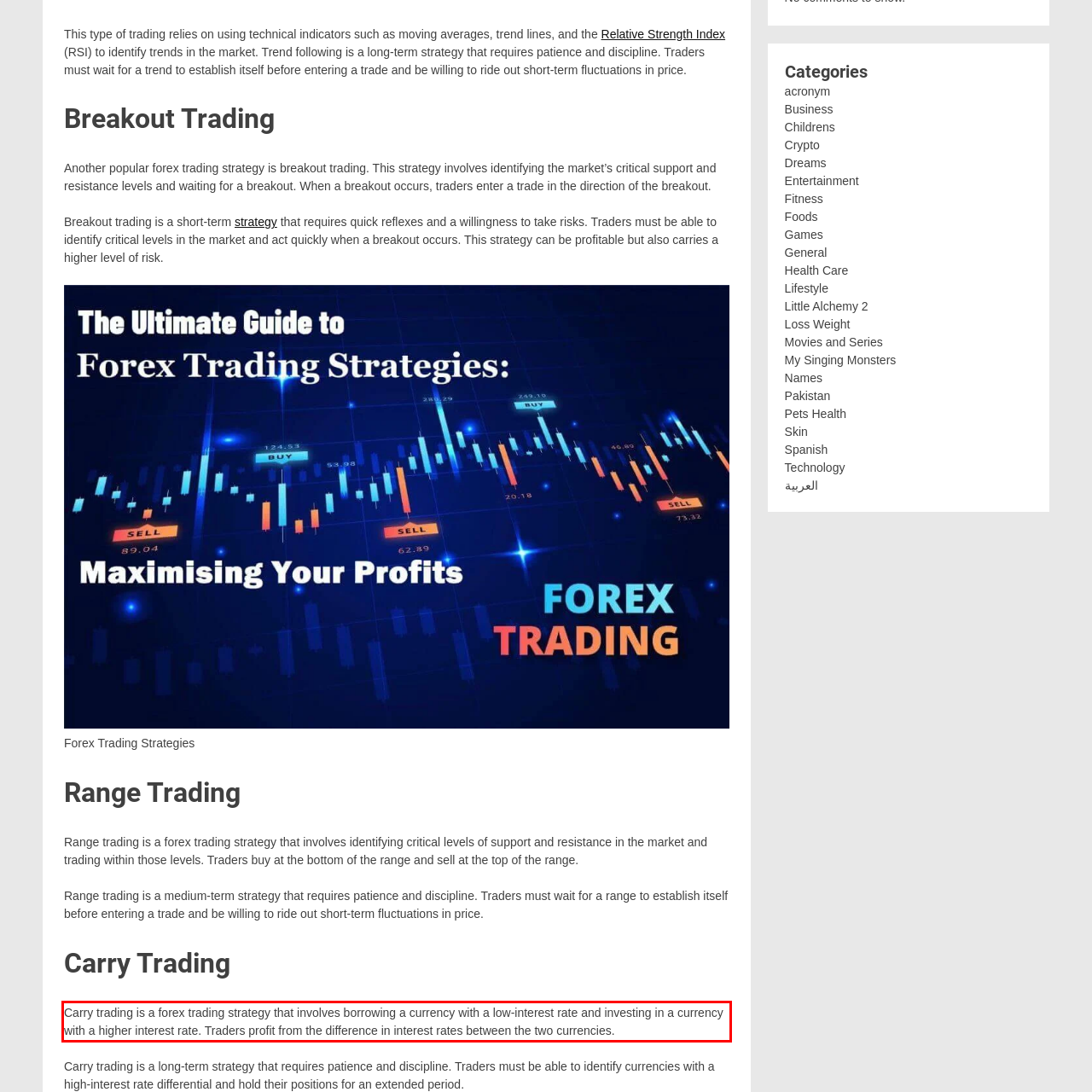You have a screenshot of a webpage with a red bounding box. Identify and extract the text content located inside the red bounding box.

Carry trading is a forex trading strategy that involves borrowing a currency with a low-interest rate and investing in a currency with a higher interest rate. Traders profit from the difference in interest rates between the two currencies.